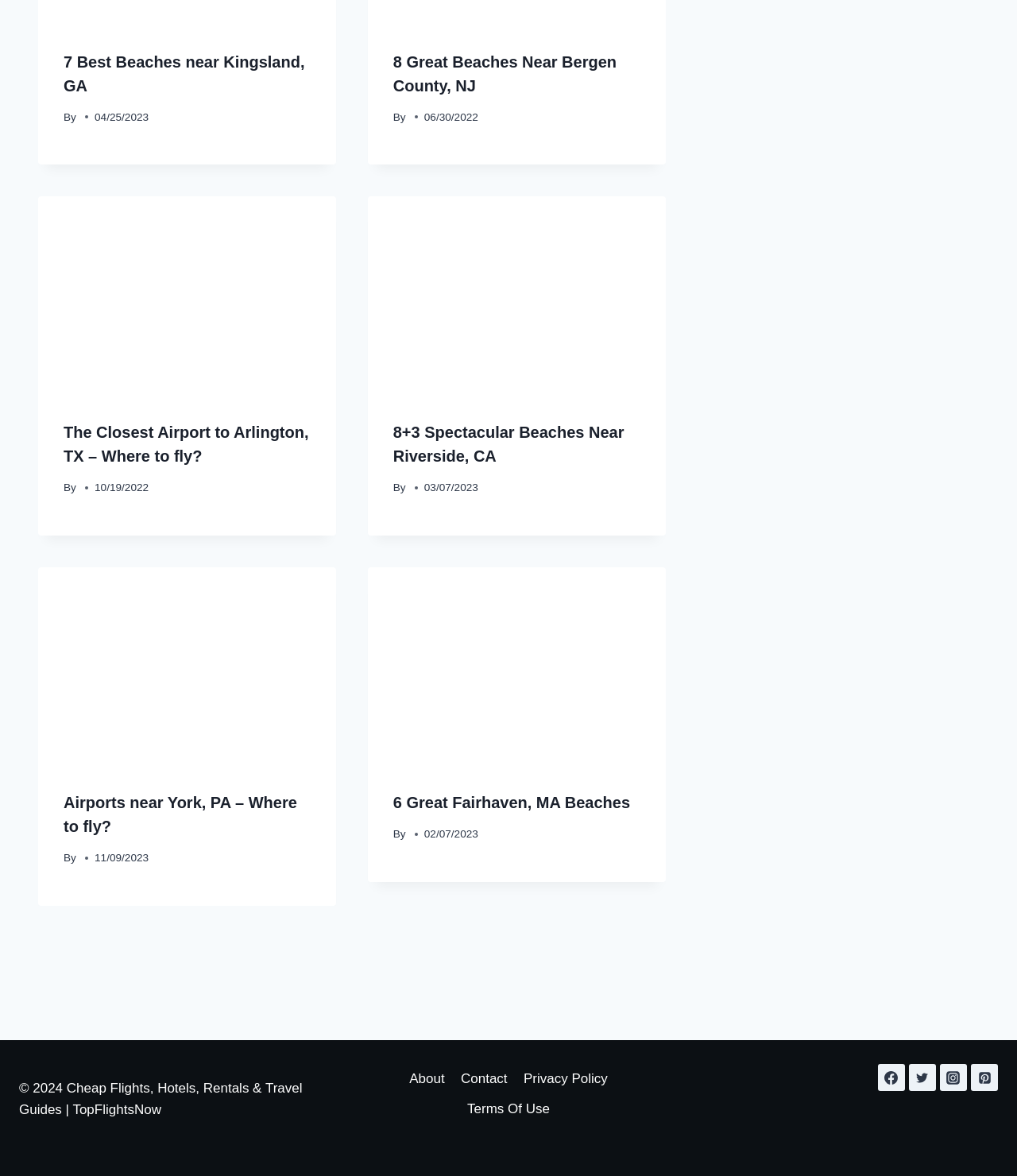Locate the bounding box coordinates of the clickable region to complete the following instruction: "Click on the 'Tools' link."

None